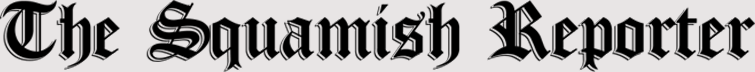Respond concisely with one word or phrase to the following query:
What type of journalism does the publication commit to?

Community journalism